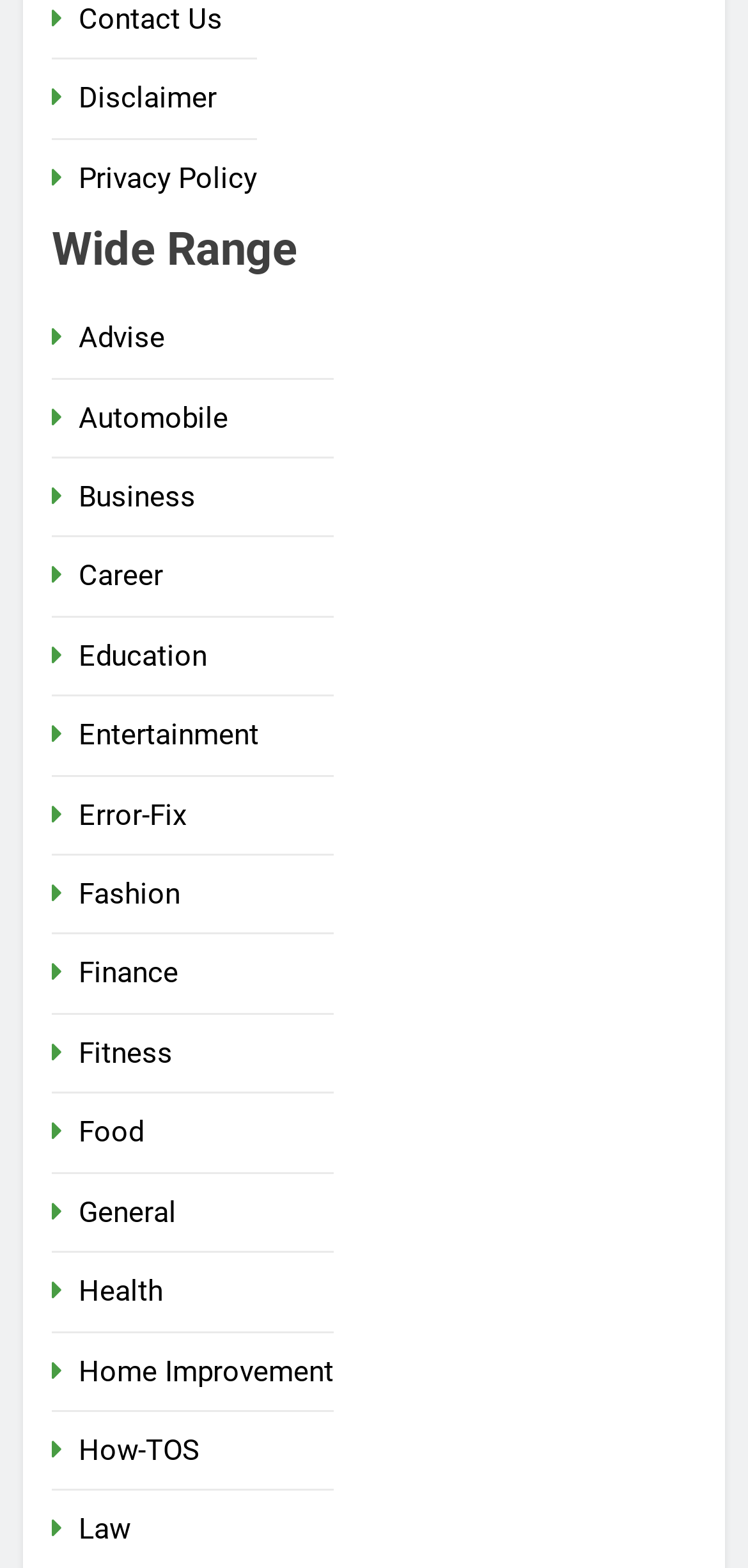Locate the bounding box coordinates of the clickable area to execute the instruction: "explore Education". Provide the coordinates as four float numbers between 0 and 1, represented as [left, top, right, bottom].

[0.105, 0.407, 0.277, 0.429]